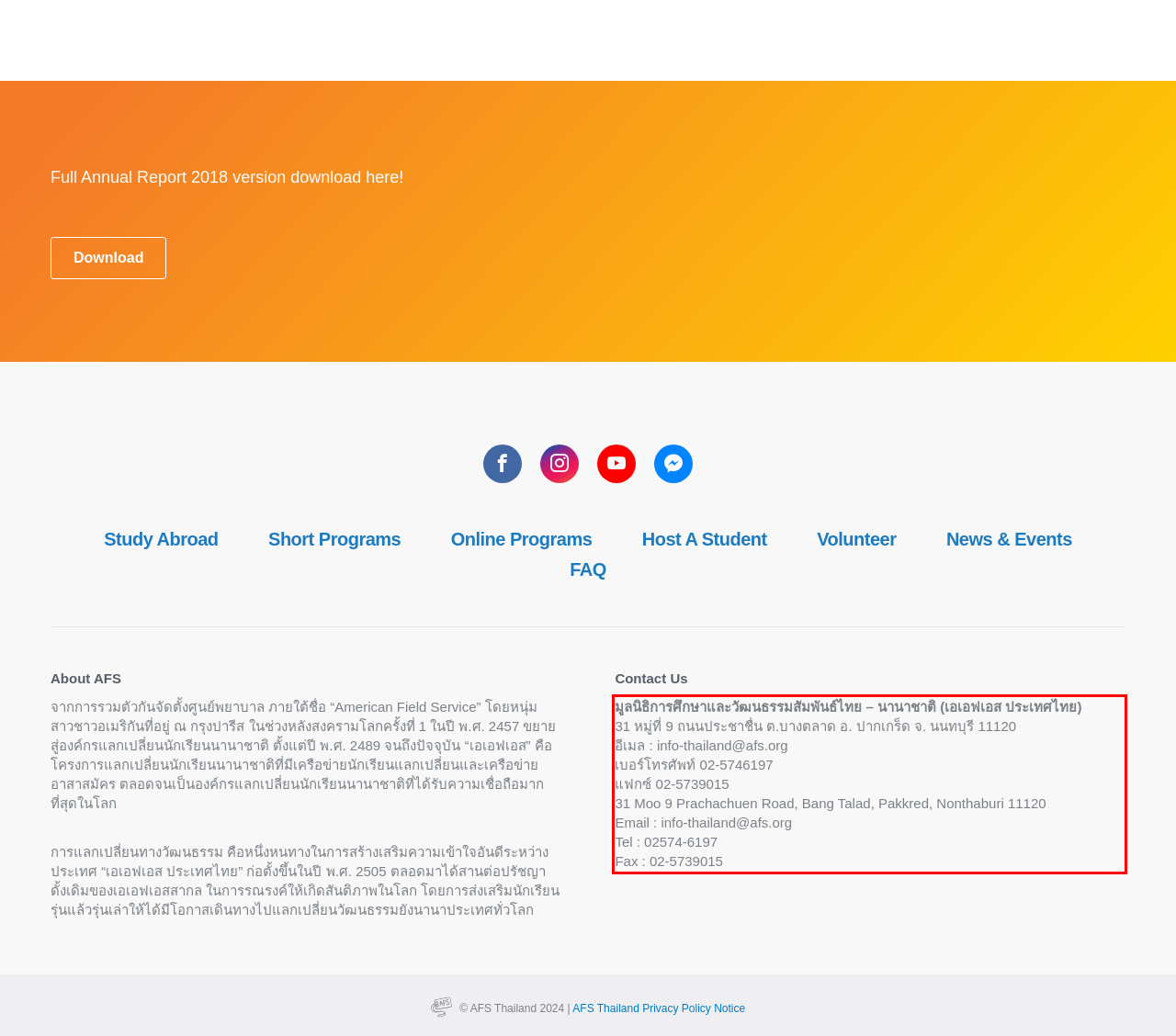Look at the provided screenshot of the webpage and perform OCR on the text within the red bounding box.

มูลนิธิการศึกษาและวัฒนธรรมสัมพันธ์ไทย – นานาชาติ (เอเอฟเอส ประเทศไทย) 31 หมู่ที่ 9 ถนนประชาชื่น ต.บางตลาด อ. ปากเกร็ด จ. นนทบุรี 11120 อีเมล : info-thailand@afs.org เบอร์โทรศัพท์ 02-5746197 แฟกซ์ 02-5739015 31 Moo 9 Prachachuen Road, Bang Talad, Pakkred, Nonthaburi 11120 ​ Email : info-thailand@afs.org ​Tel : 02574-6197 Fax : 02-5739015